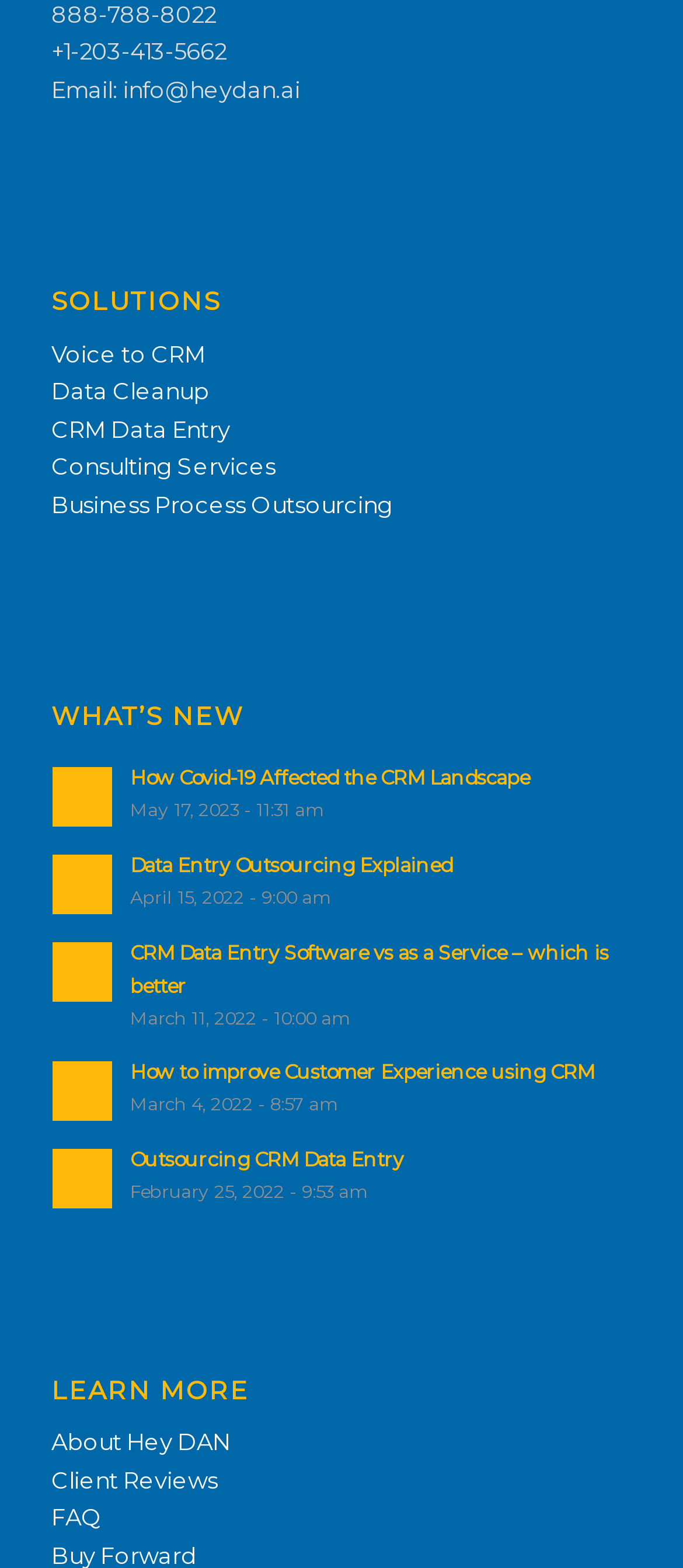For the element described, predict the bounding box coordinates as (top-left x, top-left y, bottom-right x, bottom-right y). All values should be between 0 and 1. Element description: FAQ

[0.075, 0.959, 0.149, 0.976]